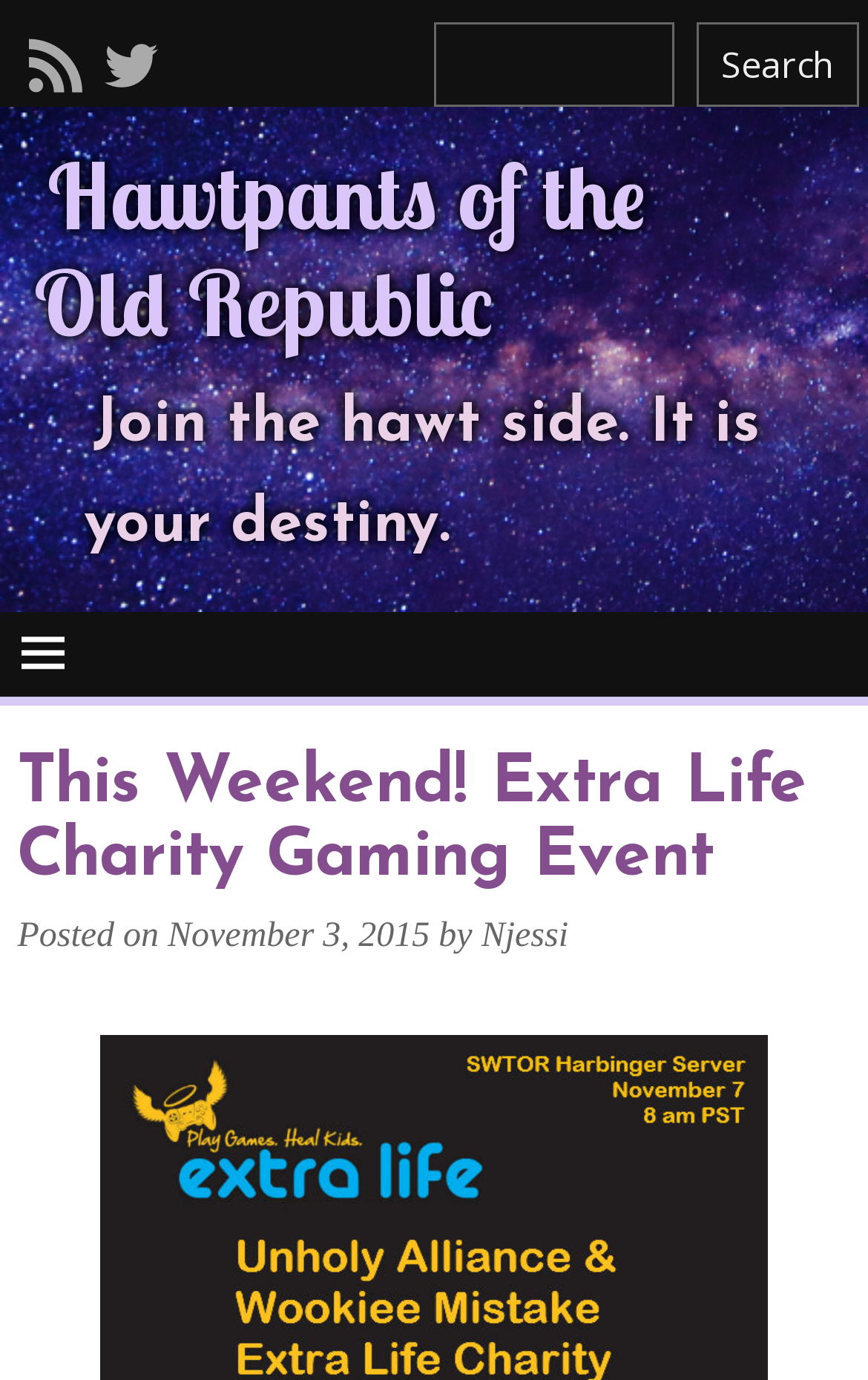Articulate a detailed summary of the webpage's content and design.

The webpage appears to be a blog post or article about a charity gaming event called "Extra Life Charity Gaming Event" organized by "Hawtpants of the Old Republic". 

At the top of the page, there is a search bar with a search box and a "Search" button, taking up about half of the width of the page. 

Below the search bar, there are two headings. The first heading, "Hawtpants of the Old Republic", is a link and takes up about two-thirds of the page width. The second heading, "Join the hawt side. It is your destiny.", is a larger and more prominent heading that spans almost the entire page width.

Underneath the headings, there is a section with a heading "This Weekend! Extra Life Charity Gaming Event" and some metadata about the post, including the date "November 3, 2015" and the author "Njessi". 

There are also two social media links, represented by icons, located at the top of the page, near the search bar.